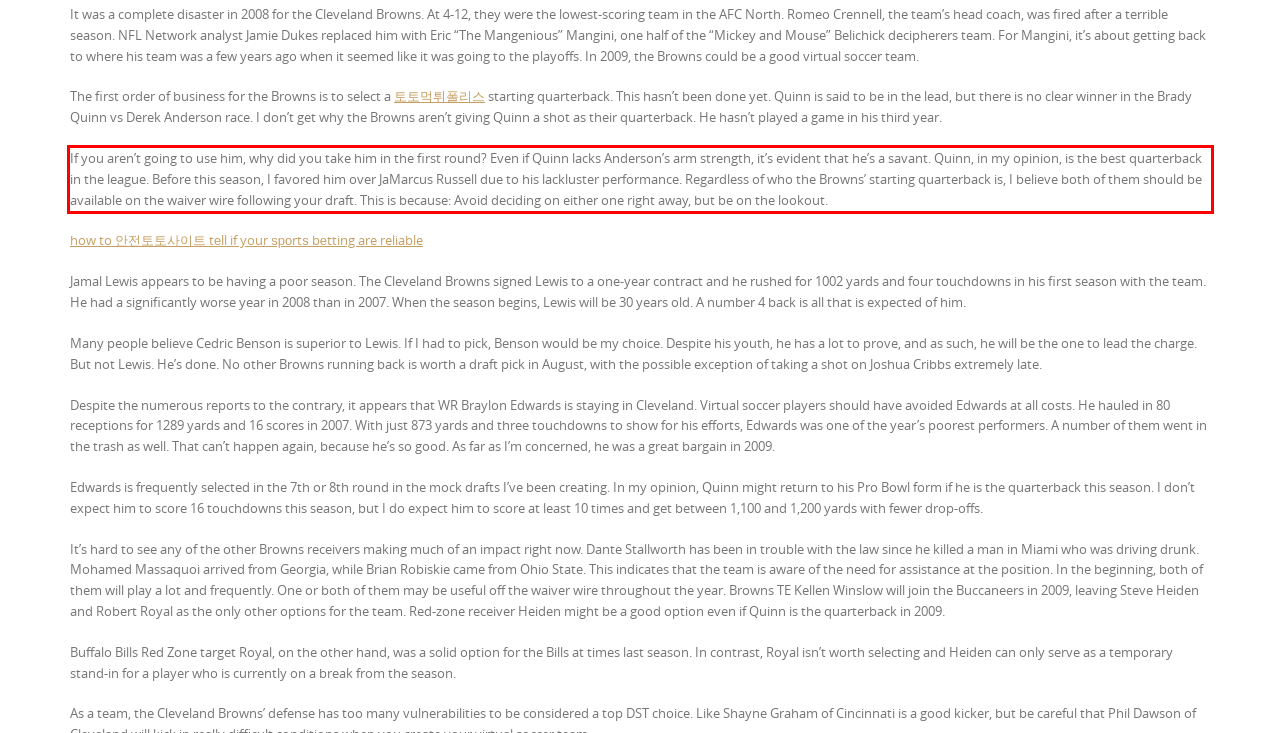View the screenshot of the webpage and identify the UI element surrounded by a red bounding box. Extract the text contained within this red bounding box.

If you aren’t going to use him, why did you take him in the first round? Even if Quinn lacks Anderson’s arm strength, it’s evident that he’s a savant. Quinn, in my opinion, is the best quarterback in the league. Before this season, I favored him over JaMarcus Russell due to his lackluster performance. Regardless of who the Browns’ starting quarterback is, I believe both of them should be available on the waiver wire following your draft. This is because: Avoid deciding on either one right away, but be on the lookout.